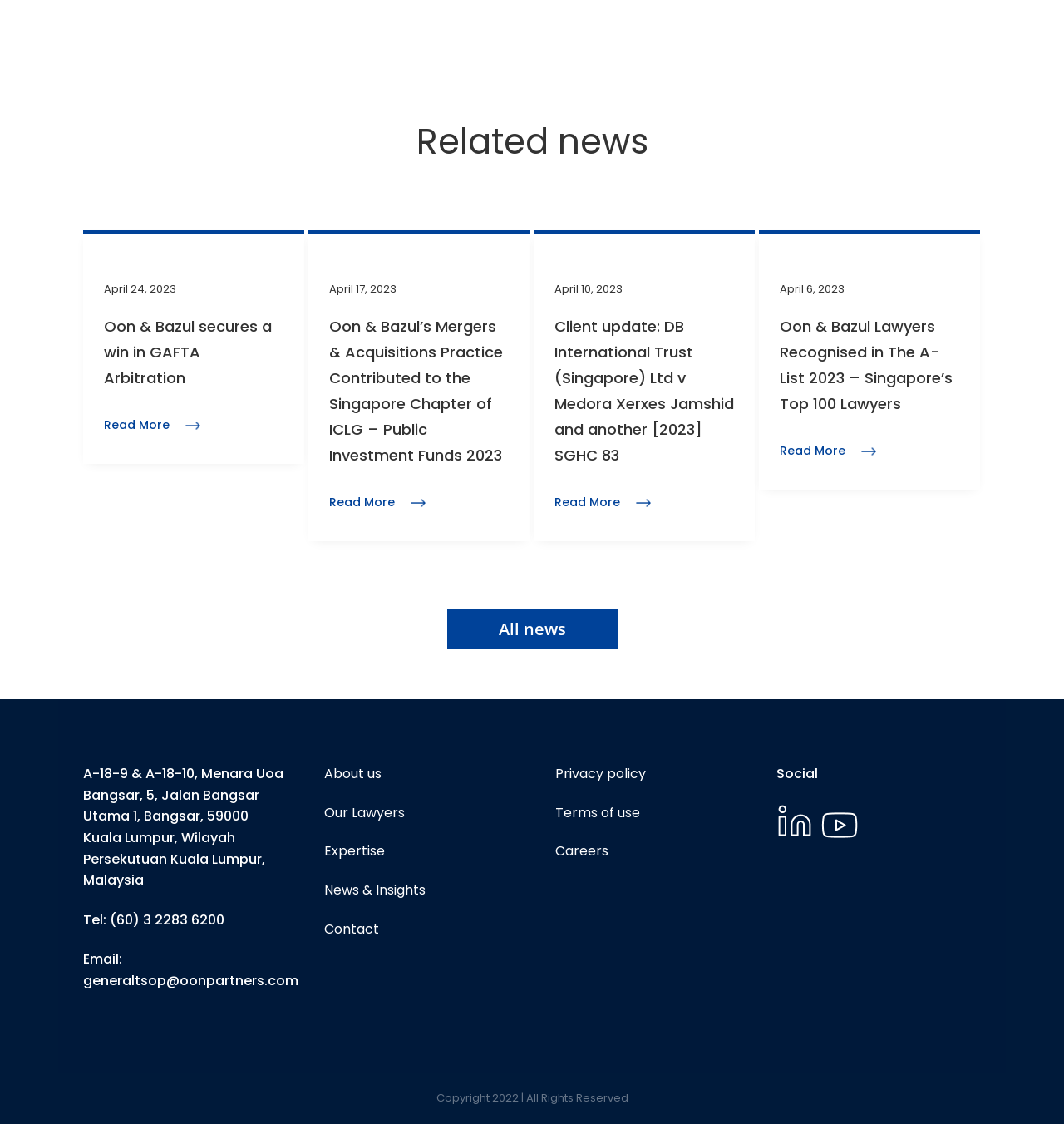Locate the bounding box coordinates of the area you need to click to fulfill this instruction: 'Contact Oon & Bazul'. The coordinates must be in the form of four float numbers ranging from 0 to 1: [left, top, right, bottom].

[0.305, 0.817, 0.48, 0.836]